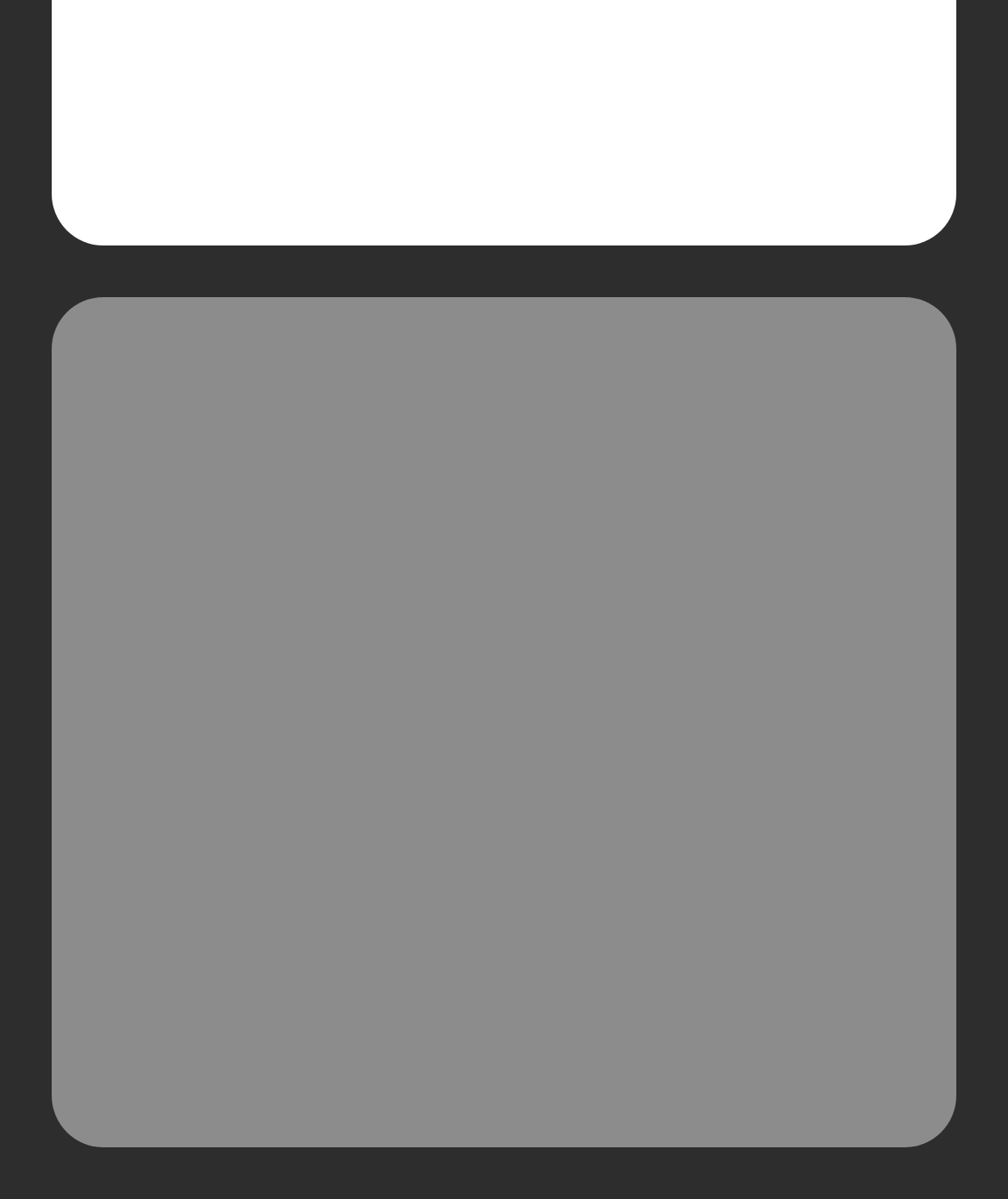What is the last link on the right side?
Answer with a single word or phrase, using the screenshot for reference.

Contact